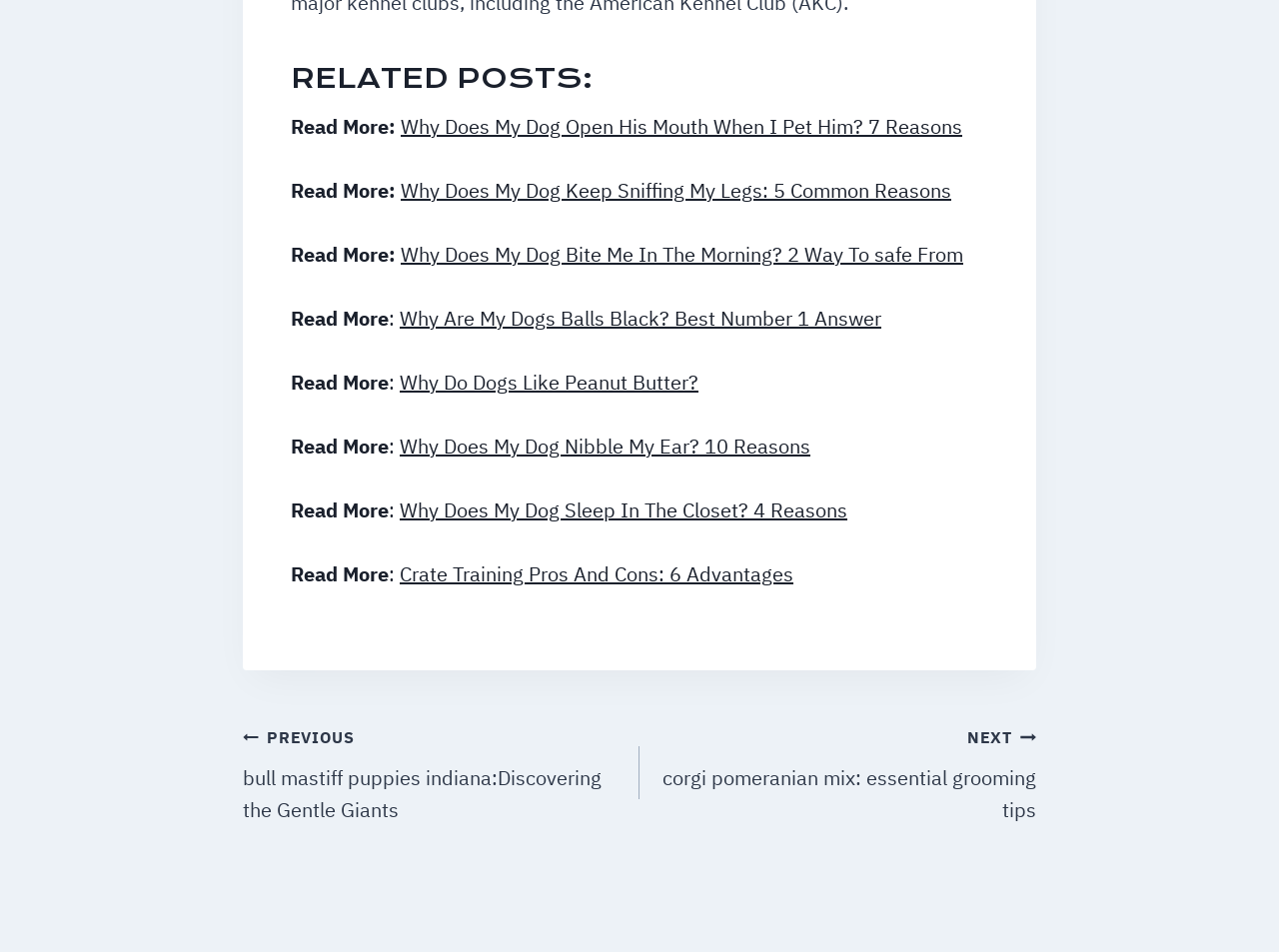Locate the bounding box coordinates of the element to click to perform the following action: 'Learn about crate training pros and cons'. The coordinates should be given as four float values between 0 and 1, in the form of [left, top, right, bottom].

[0.312, 0.589, 0.62, 0.617]